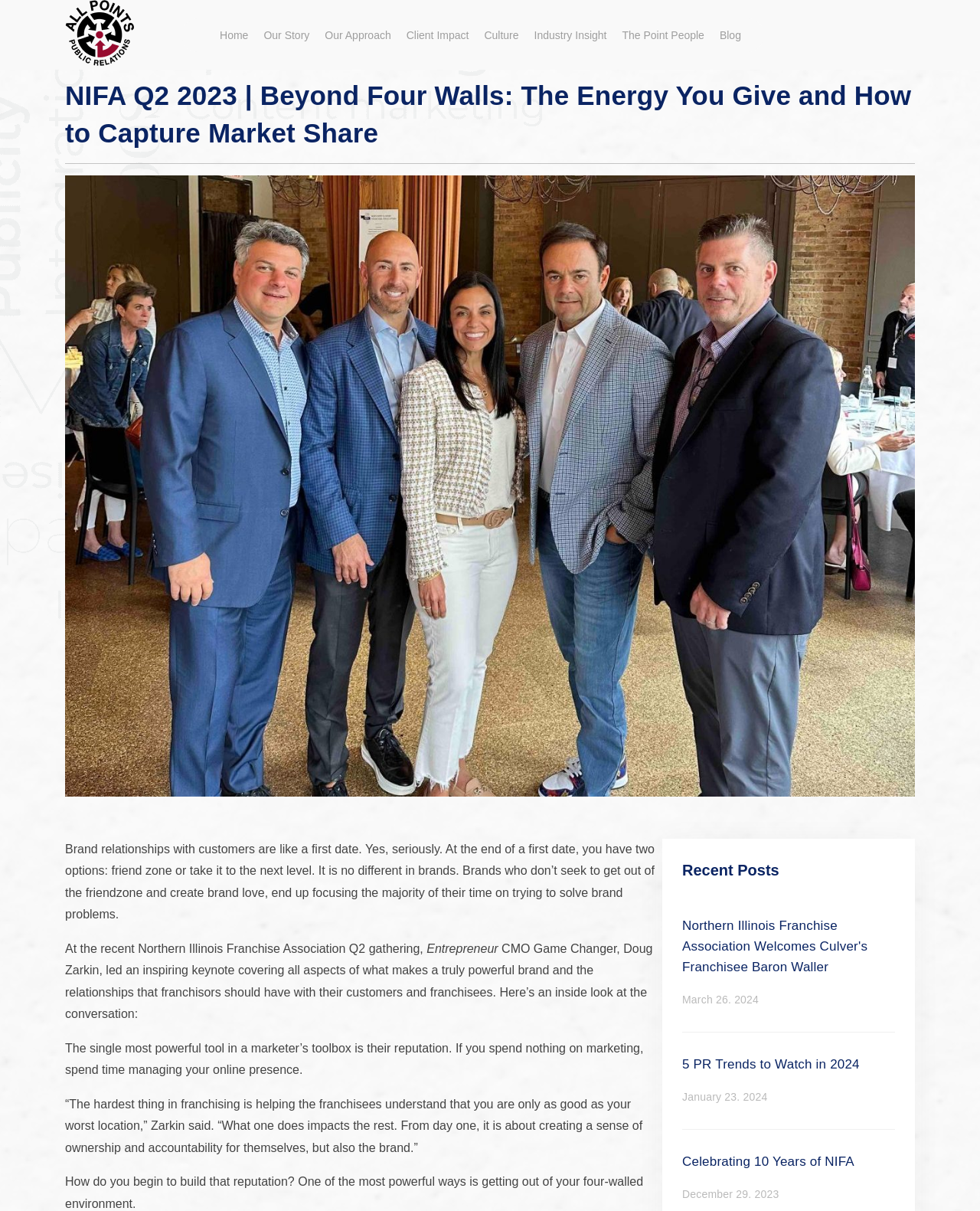Ascertain the bounding box coordinates for the UI element detailed here: "Industry Insight". The coordinates should be provided as [left, top, right, bottom] with each value being a float between 0 and 1.

[0.545, 0.024, 0.619, 0.034]